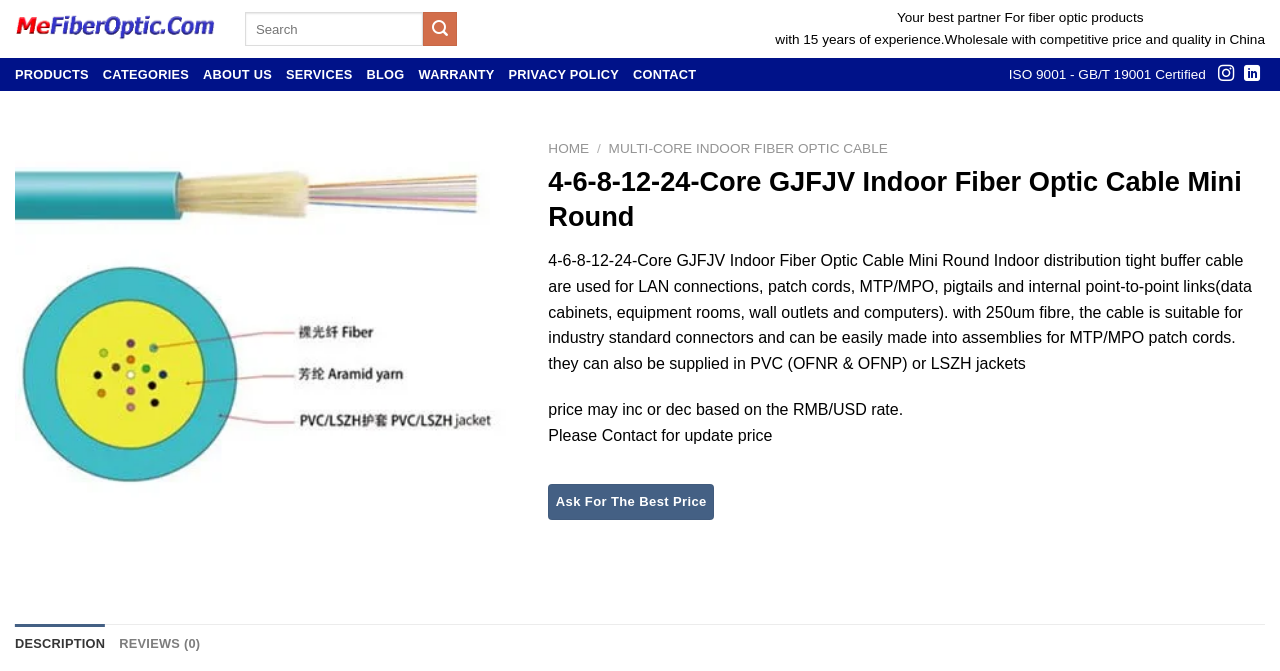Specify the bounding box coordinates of the area to click in order to execute this command: 'Ask for the best price'. The coordinates should consist of four float numbers ranging from 0 to 1, and should be formatted as [left, top, right, bottom].

[0.428, 0.721, 0.558, 0.775]